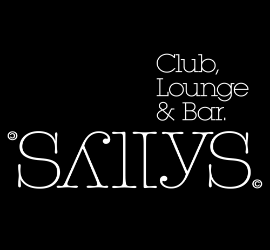Can you give a detailed response to the following question using the information from the image? What is the color of the background?

The logo has a sleek black background, which provides a contrasting color to the stylish and modern font of the venue's name.